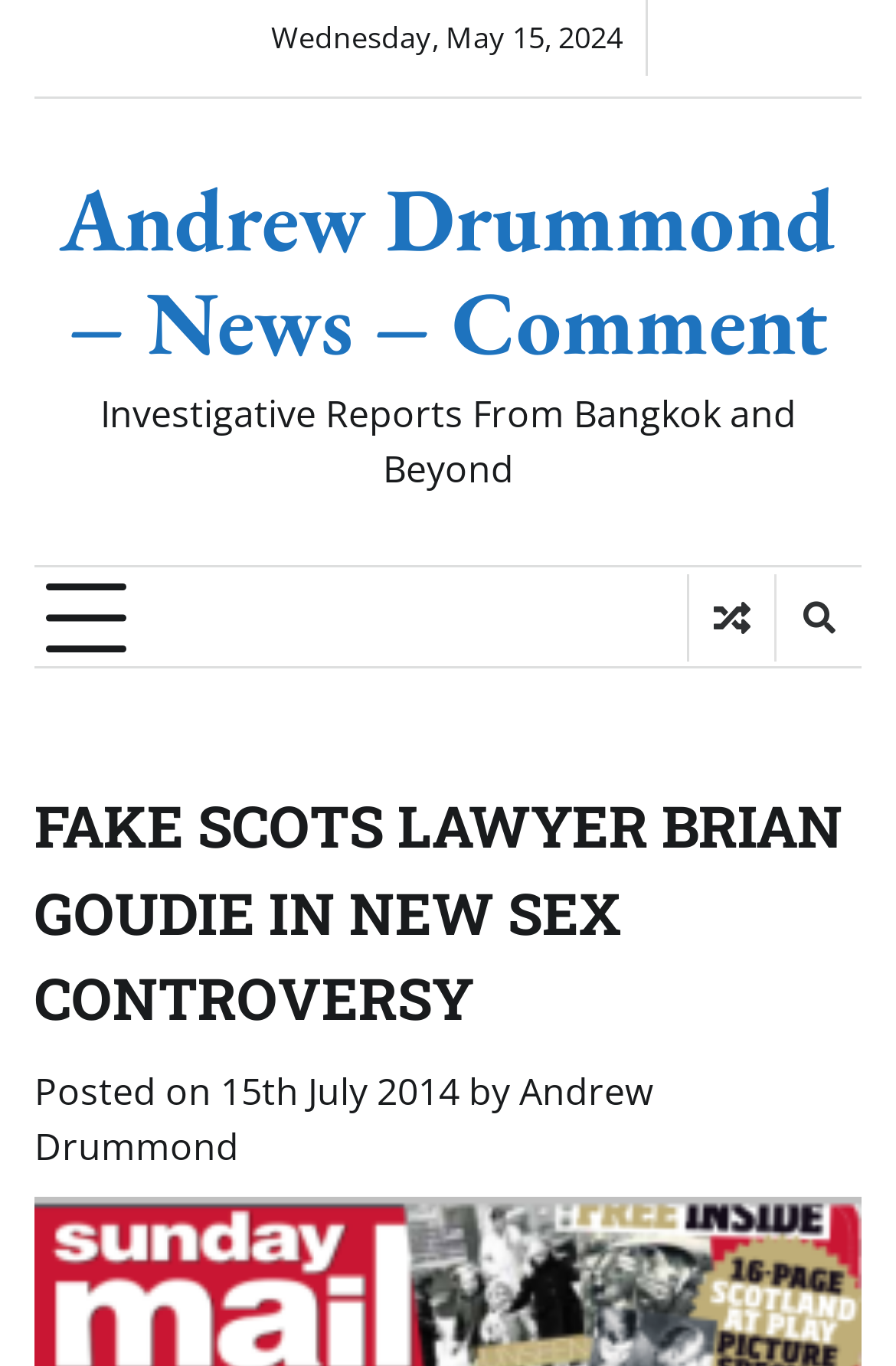Determine the bounding box coordinates of the UI element that matches the following description: "title="Search"". The coordinates should be four float numbers between 0 and 1 in the format [left, top, right, bottom].

[0.864, 0.42, 0.962, 0.484]